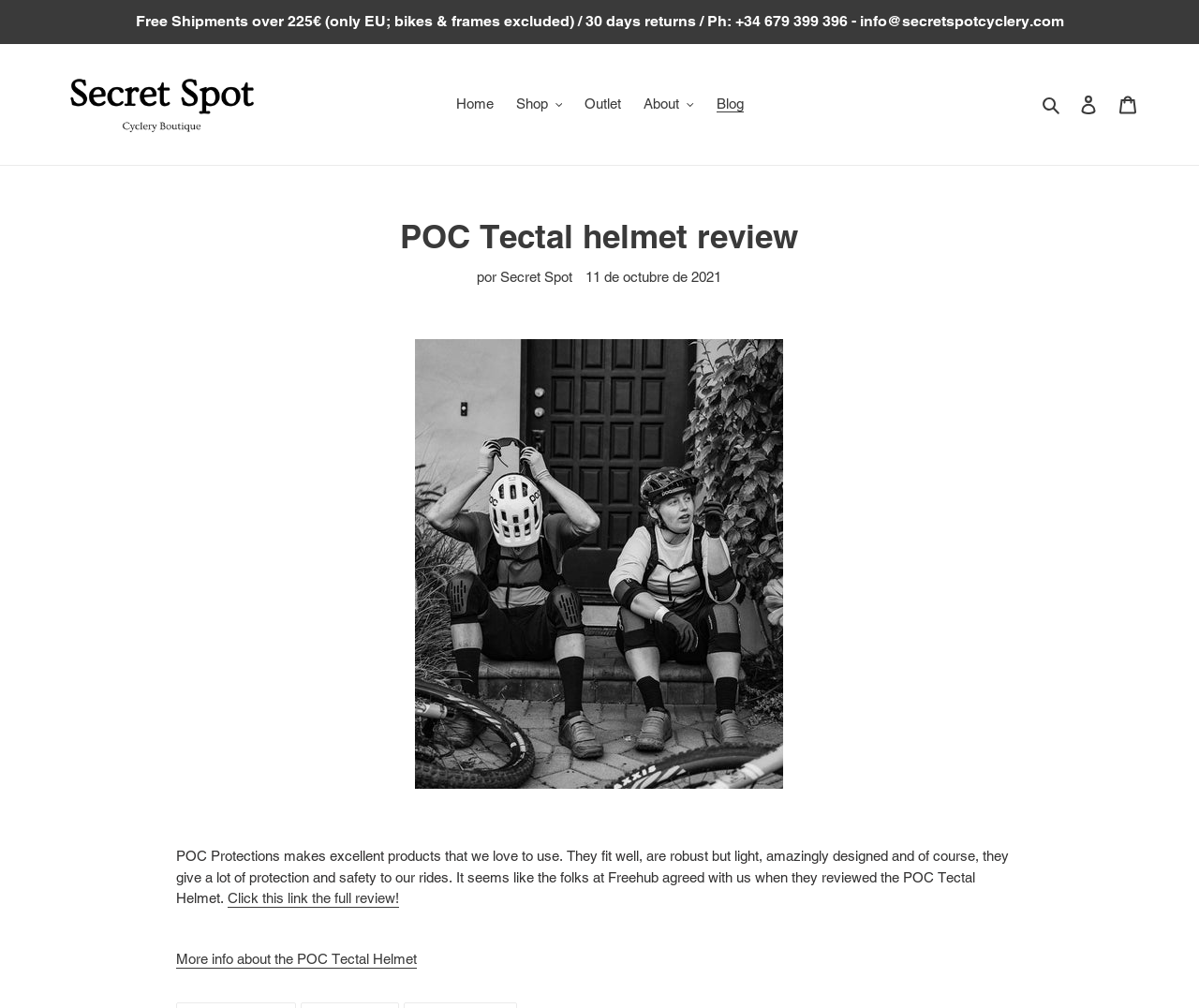Please find the bounding box coordinates of the clickable region needed to complete the following instruction: "View 'MOST POPULAR' section". The bounding box coordinates must consist of four float numbers between 0 and 1, i.e., [left, top, right, bottom].

None